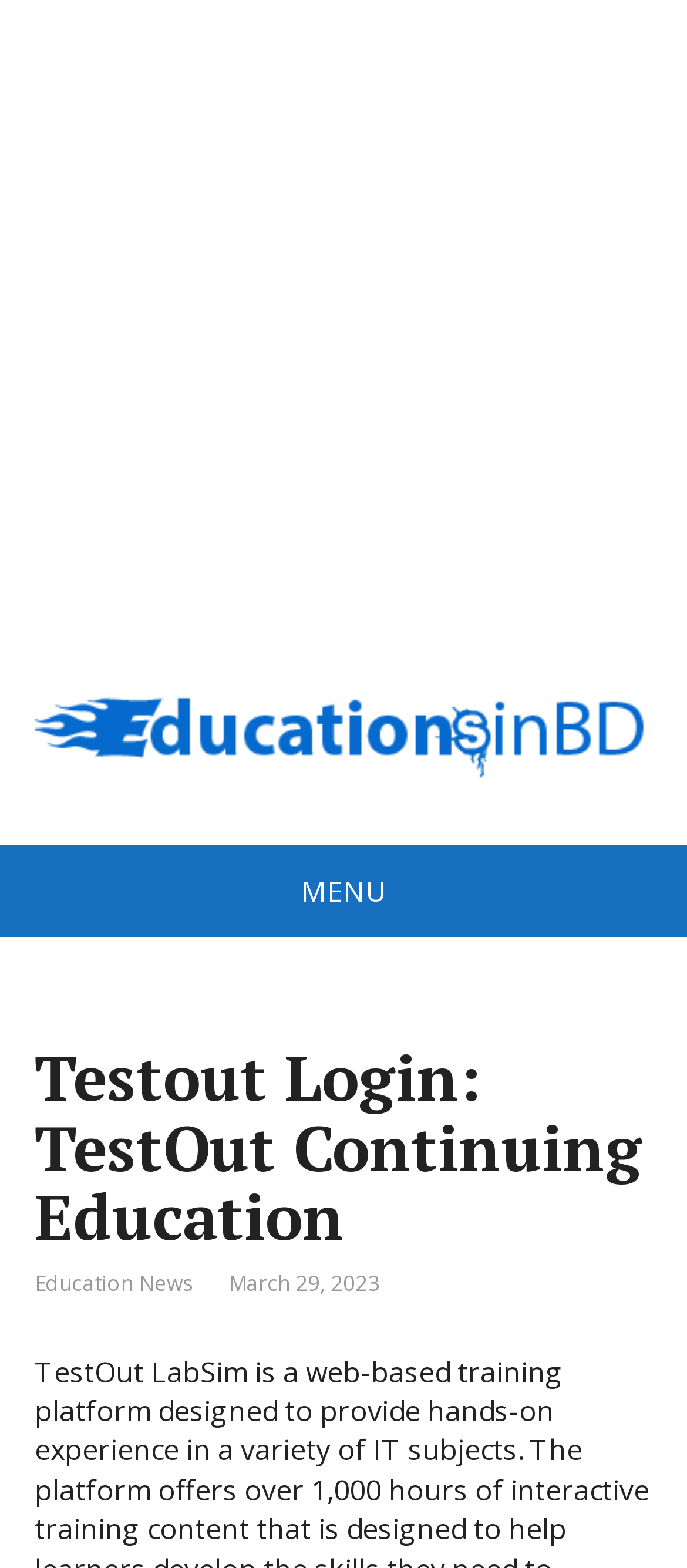What is the URL of the linked image?
Please provide a single word or phrase as your answer based on the image.

https://educationsinbd.com